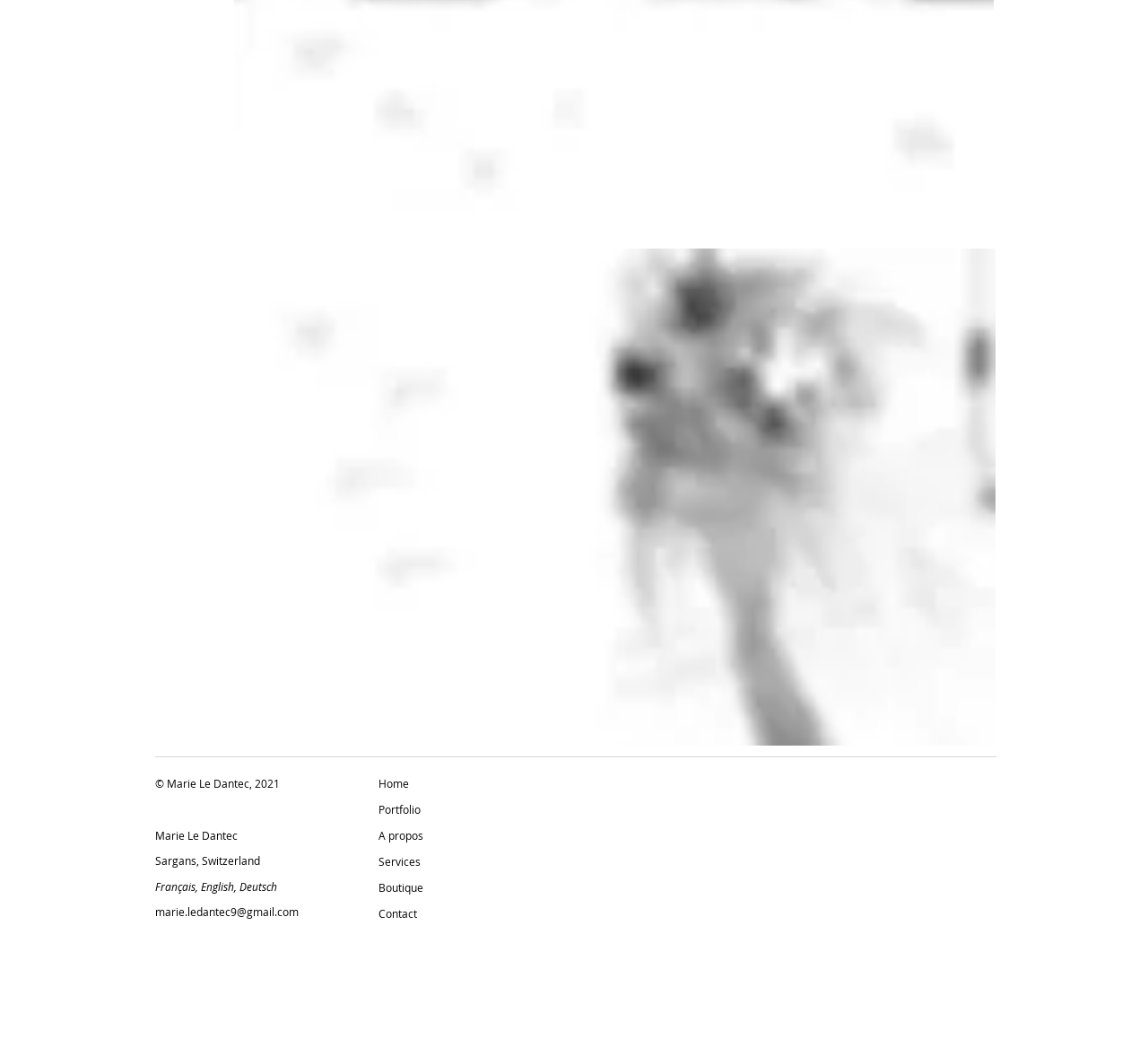Kindly determine the bounding box coordinates for the clickable area to achieve the given instruction: "contact the author".

[0.33, 0.867, 0.451, 0.892]